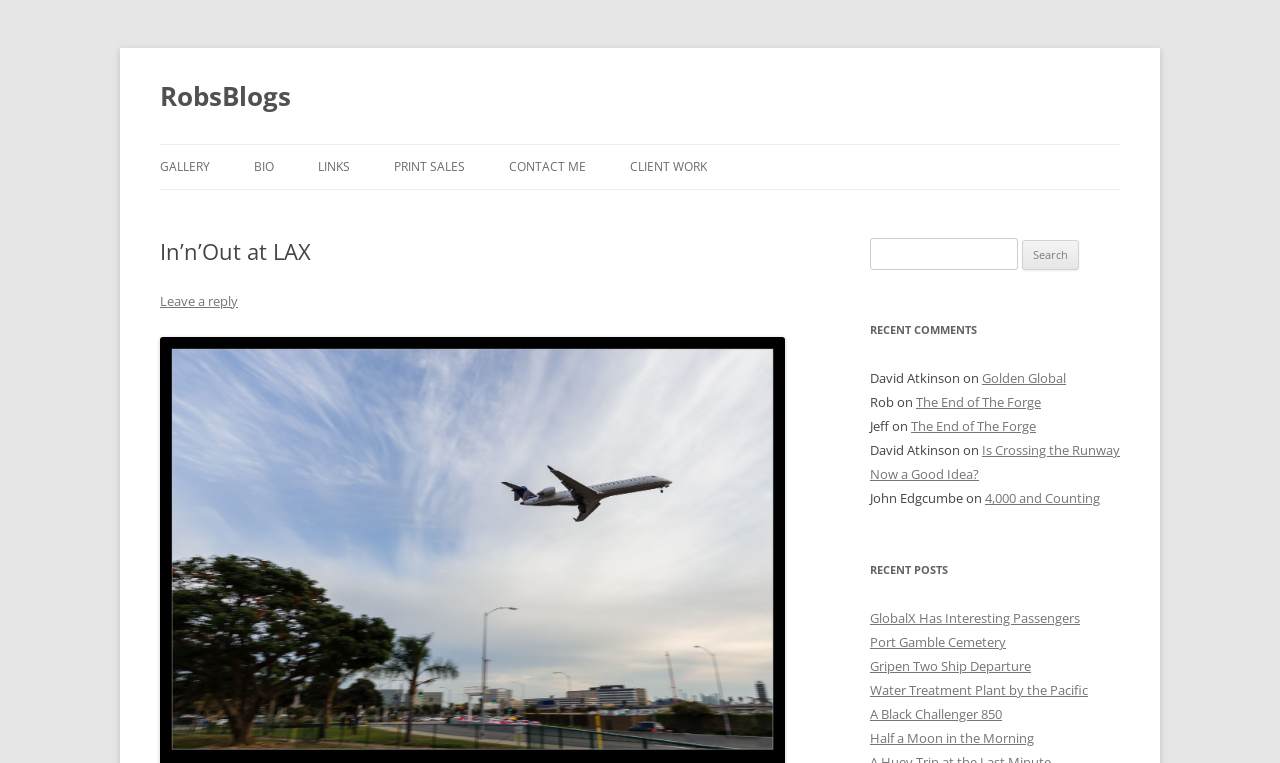Provide the bounding box coordinates in the format (top-left x, top-left y, bottom-right x, bottom-right y). All values are floating point numbers between 0 and 1. Determine the bounding box coordinate of the UI element described as: Navy Pier

[0.648, 0.248, 0.805, 0.302]